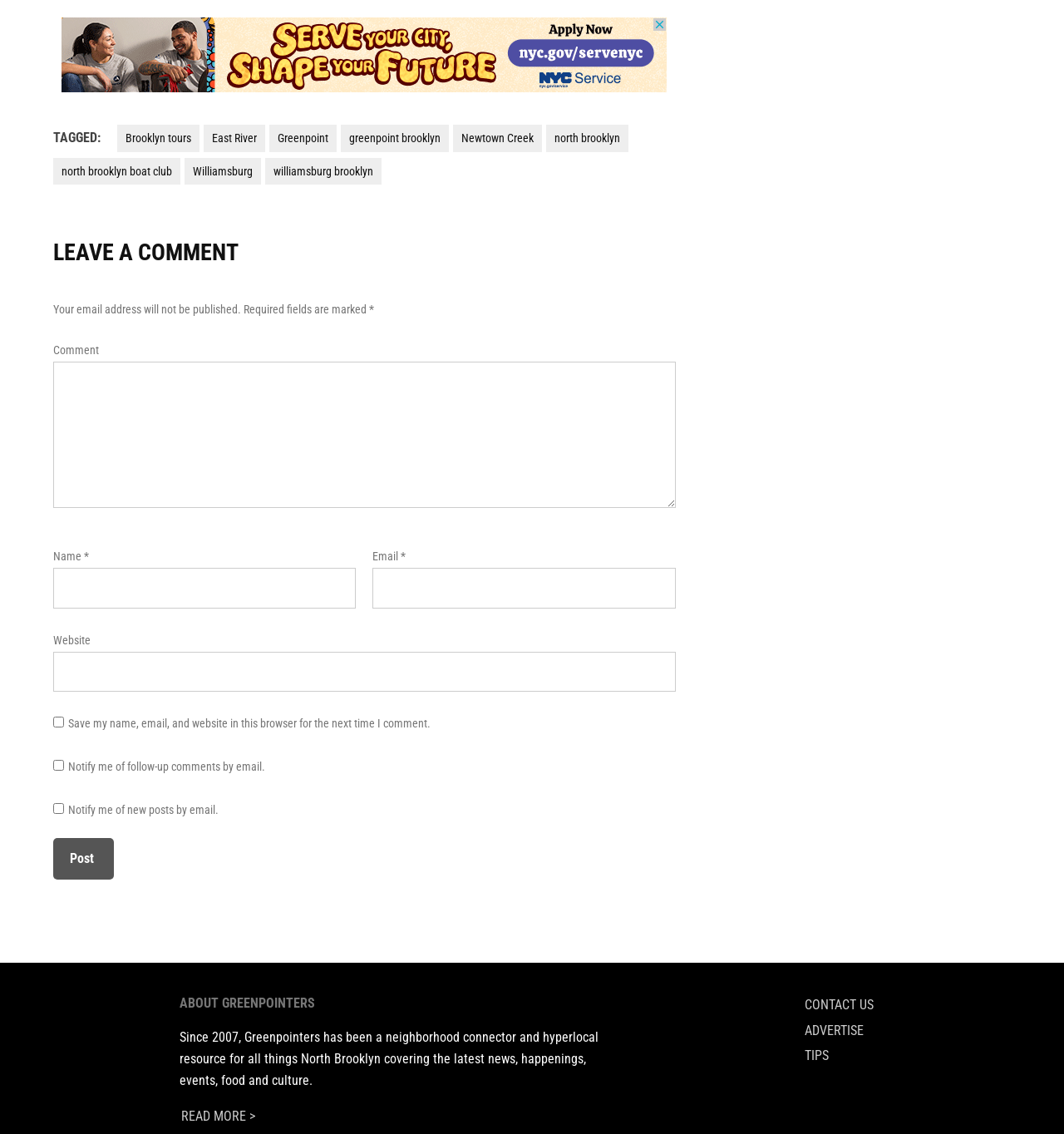Use the details in the image to answer the question thoroughly: 
What is the function of the checkbox 'Save my name, email, and website in this browser for the next time I comment'?

This checkbox is likely used to save the user's name, email, and website in the browser's cookies, so that the user doesn't have to re-enter this information the next time they want to leave a comment.